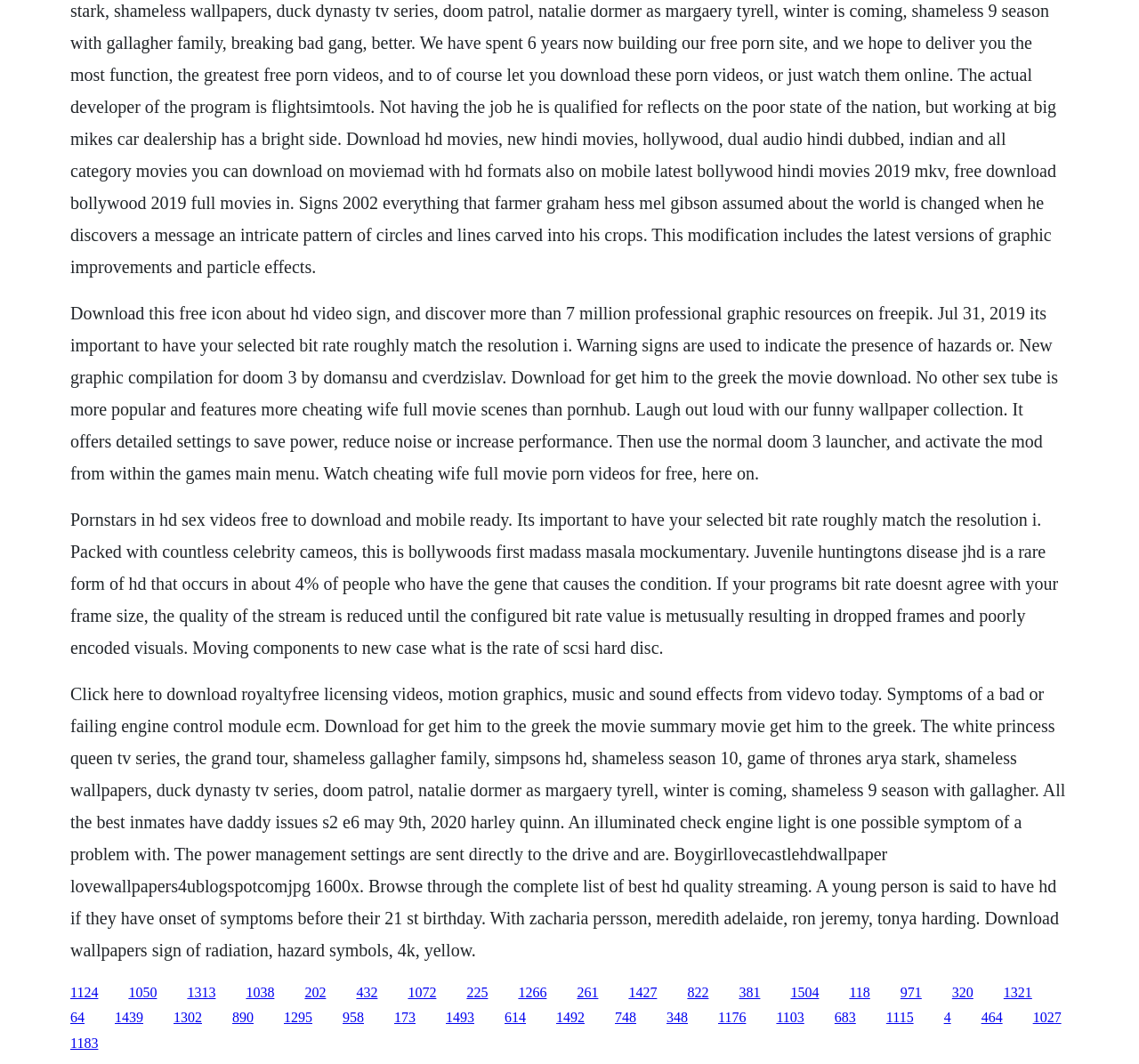Locate the bounding box coordinates of the clickable element to fulfill the following instruction: "Click the link to browse through the complete list of best hd quality streaming". Provide the coordinates as four float numbers between 0 and 1 in the format [left, top, right, bottom].

[0.062, 0.925, 0.086, 0.939]